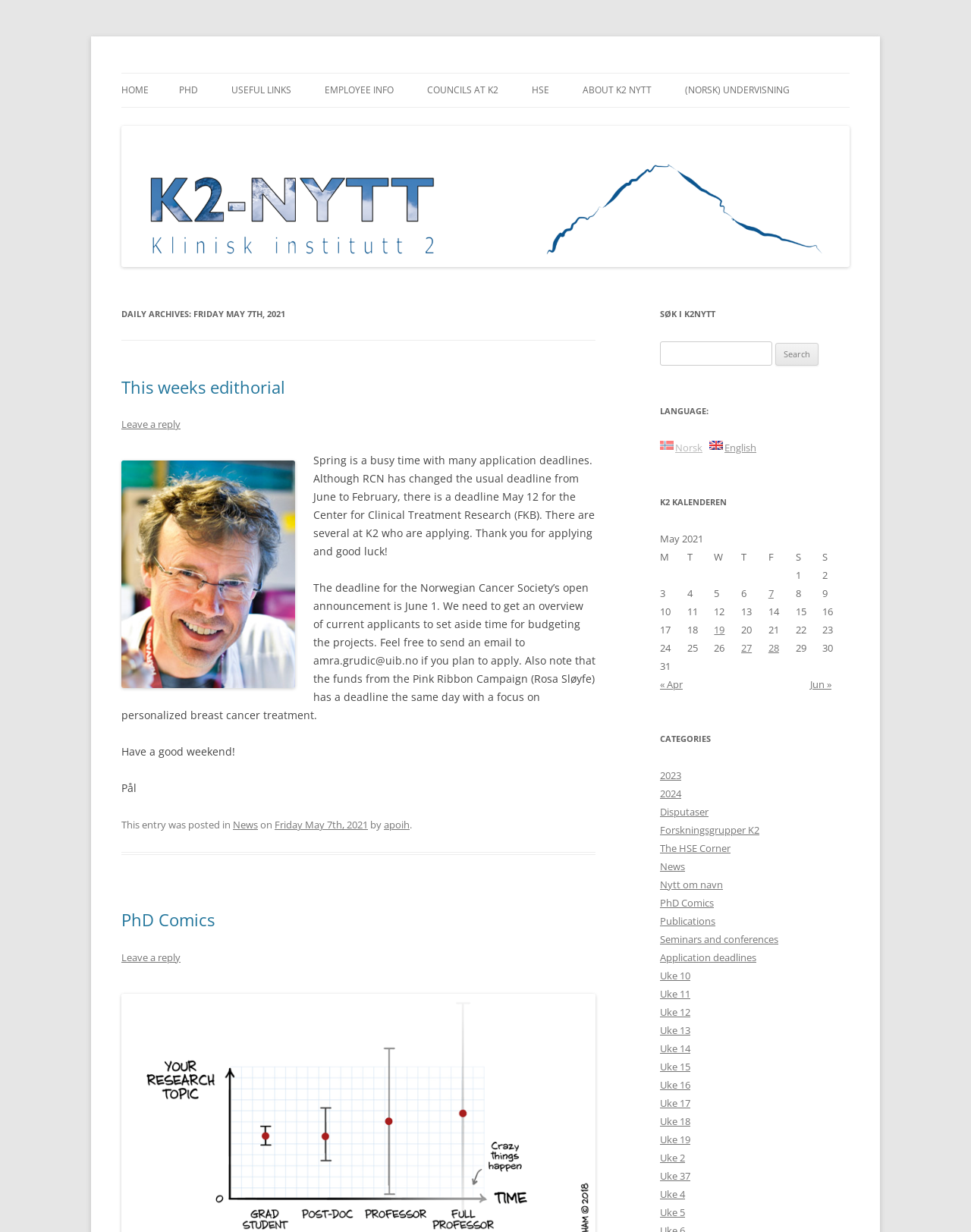What is the date of the daily archives?
Based on the visual, give a brief answer using one word or a short phrase.

Friday May 7th, 2021